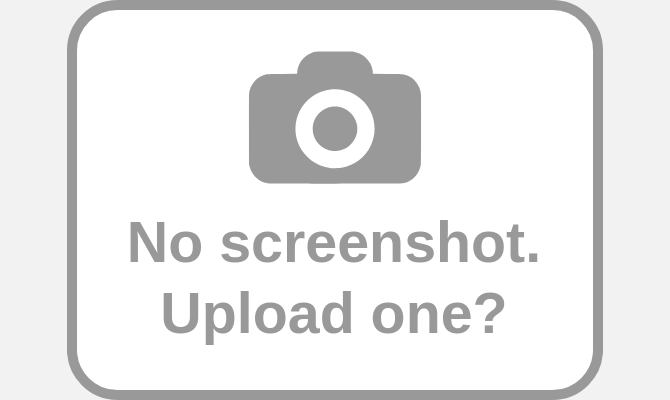Use one word or a short phrase to answer the question provided: 
What is the icon at the center of the button?

Camera